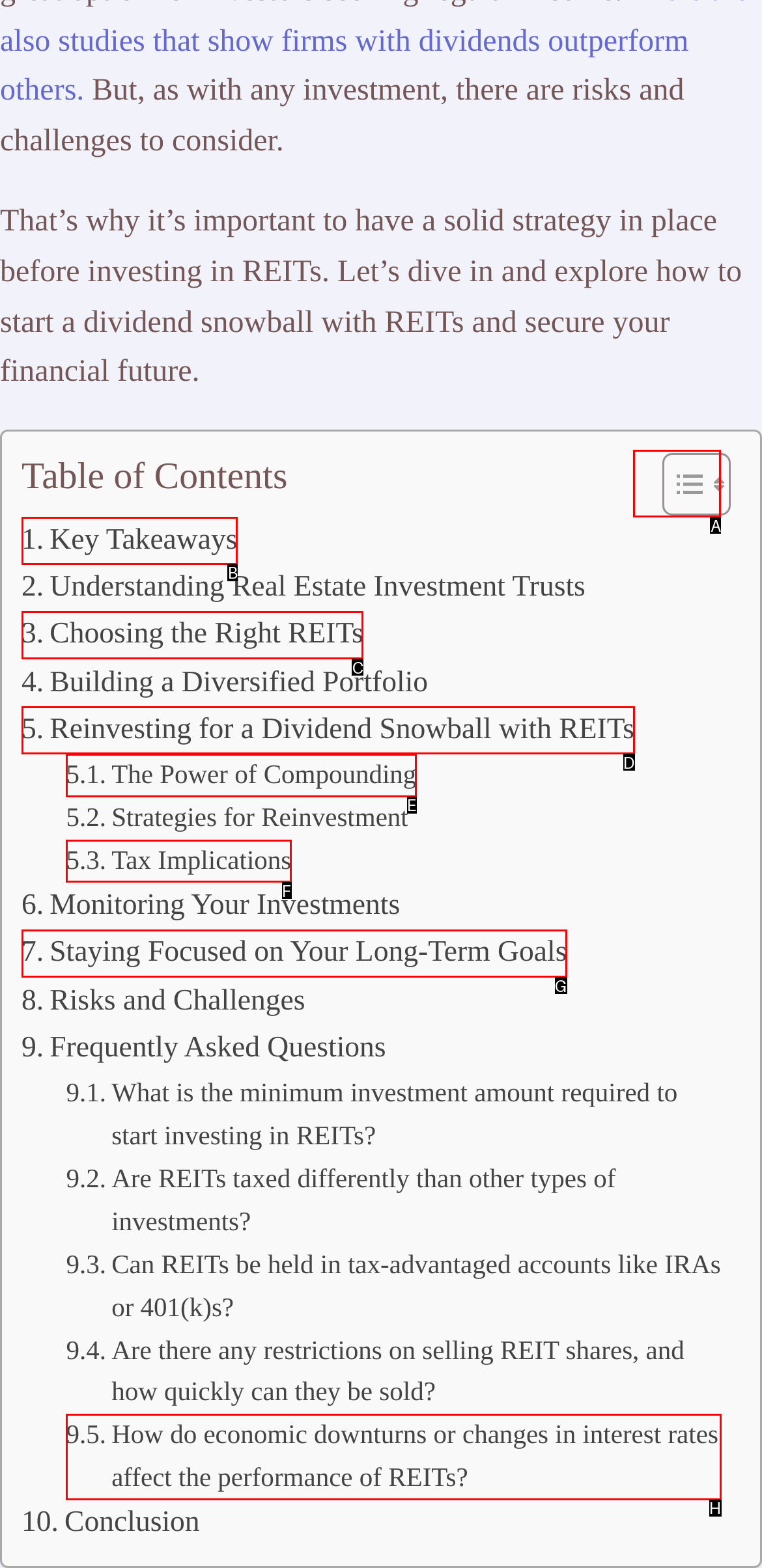Decide which letter you need to select to fulfill the task: Toggle Table of Content
Answer with the letter that matches the correct option directly.

A